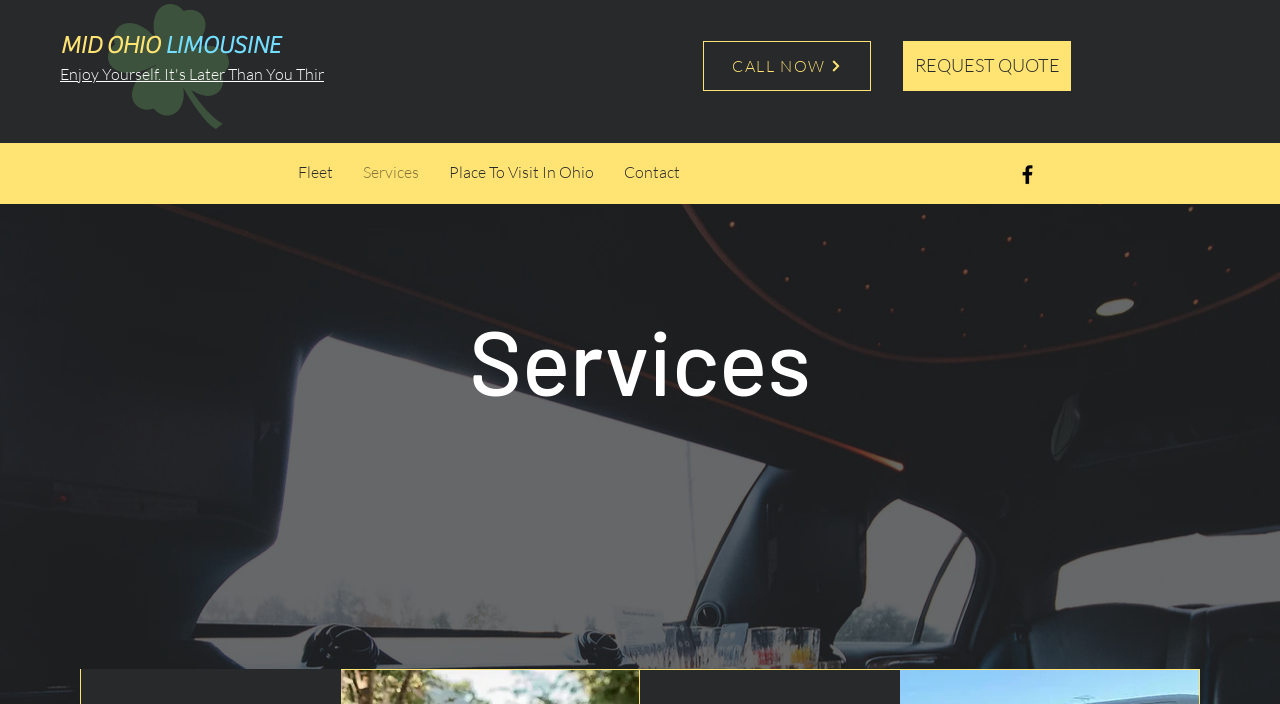What is the name of the limousine company?
Based on the image, answer the question with as much detail as possible.

The name of the limousine company is mentioned in the link with an OCR text of 'MID OHIO LIMOUSINE' located at the top-center of the webpage with a bounding box coordinate of [0.047, 0.045, 0.219, 0.084].